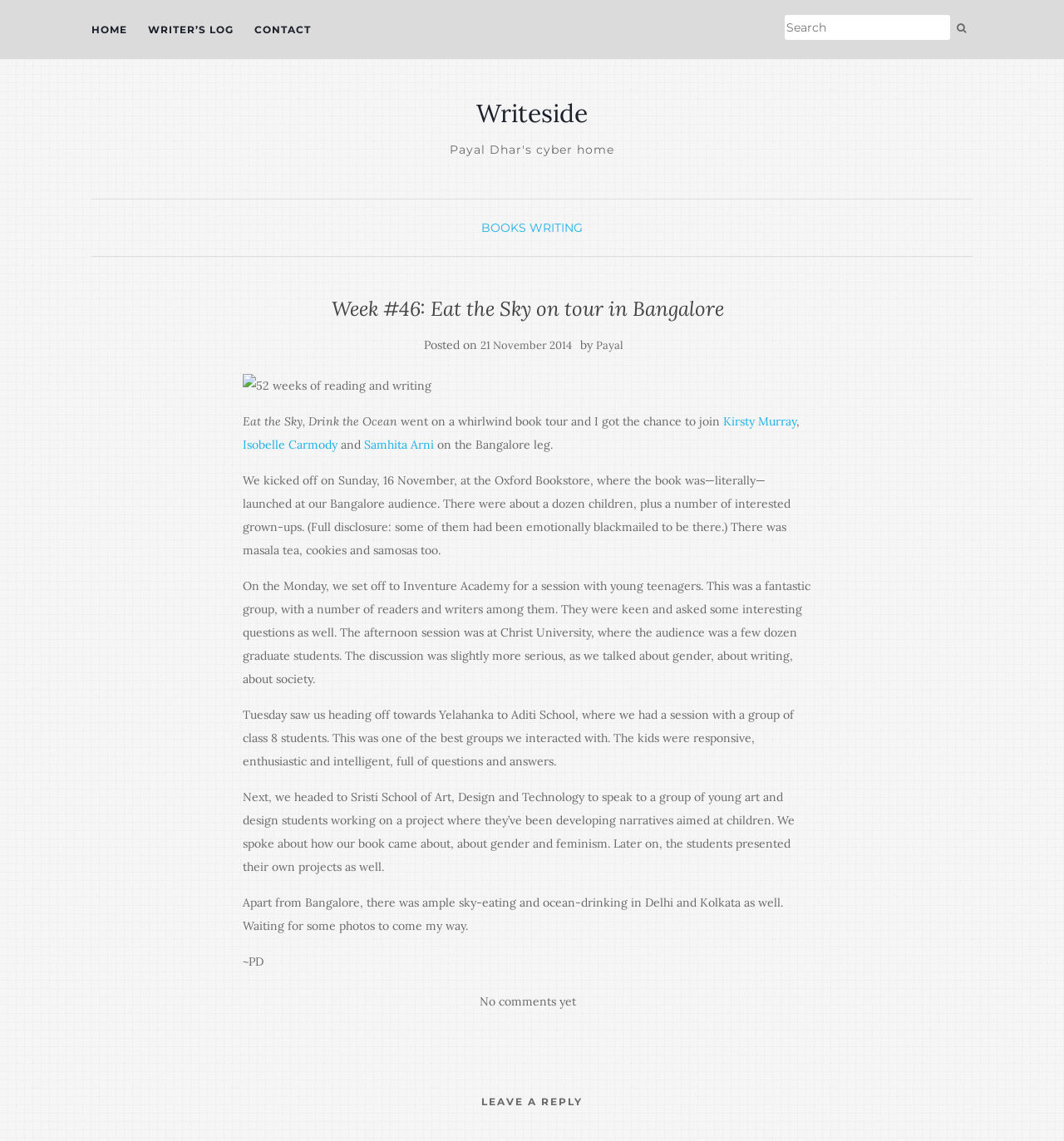Offer a thorough description of the webpage.

The webpage is a blog post titled "Week #46: Eat the Sky on tour in Bangalore – Writeside". At the top, there are three navigation links: "HOME", "WRITER'S LOG", and "CONTACT", aligned horizontally. Next to them is a search box with a magnifying glass icon. 

Below the navigation links, there is a prominent link to "Writeside" and two other links, "BOOKS" and "WRITING", arranged vertically. 

The main content of the webpage is an article that takes up most of the page. It starts with a heading that matches the title of the webpage. Below the heading, there is a line of text indicating the post date and author. 

The article features an image related to the book "Eat the Sky, Drink the Ocean" and several paragraphs of text describing the author's experience on a book tour in Bangalore. The text is interspersed with links to the names of authors and locations. 

There are five paragraphs of text in total, each describing a different event or location on the book tour. The text is written in a conversational style and includes some humorous asides. 

At the bottom of the article, there is a link to leave a comment, labeled "No comments yet". Below that, there is a heading that says "LEAVE A REPLY".